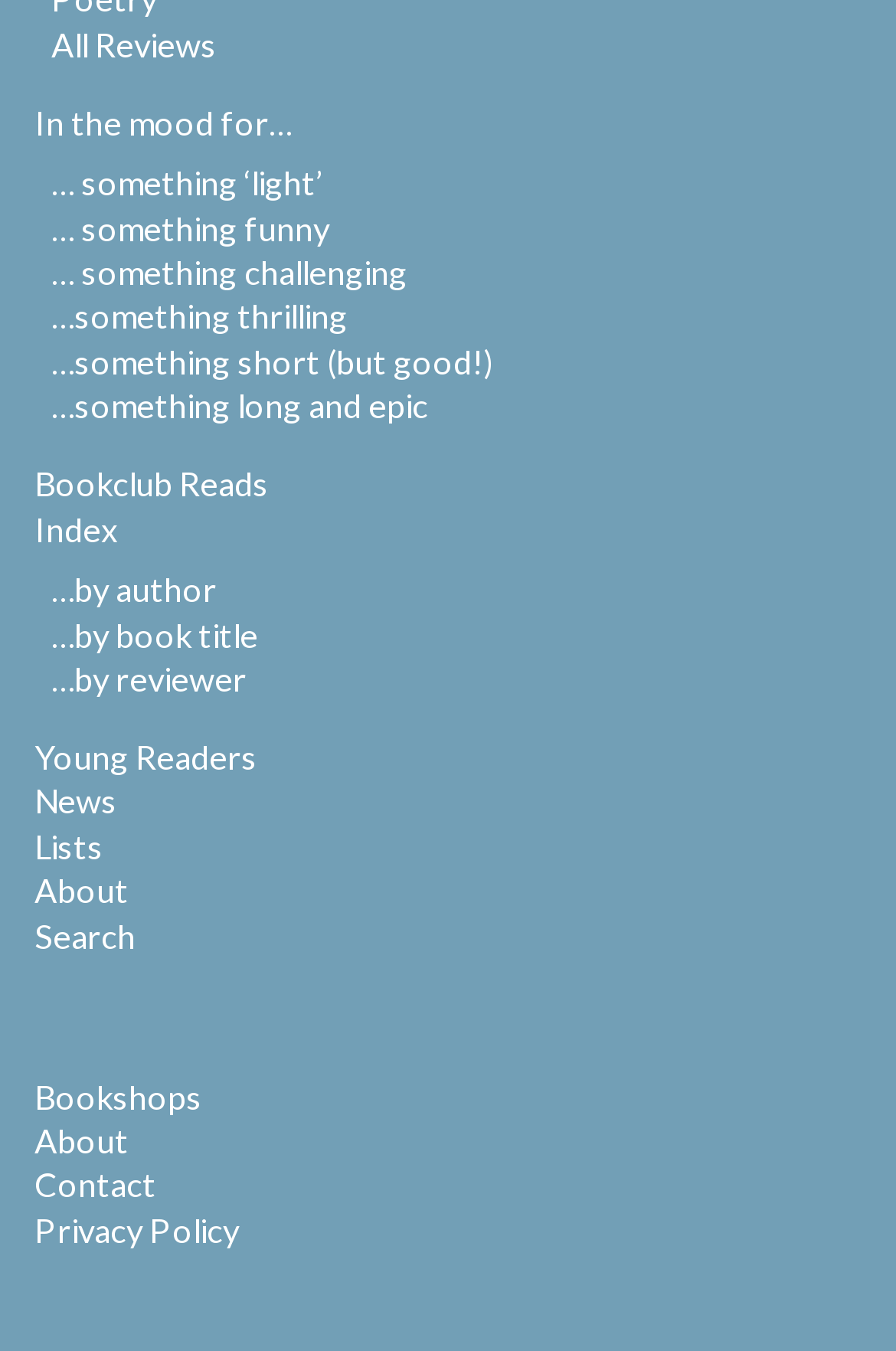How many links are related to book searching? Analyze the screenshot and reply with just one word or a short phrase.

3